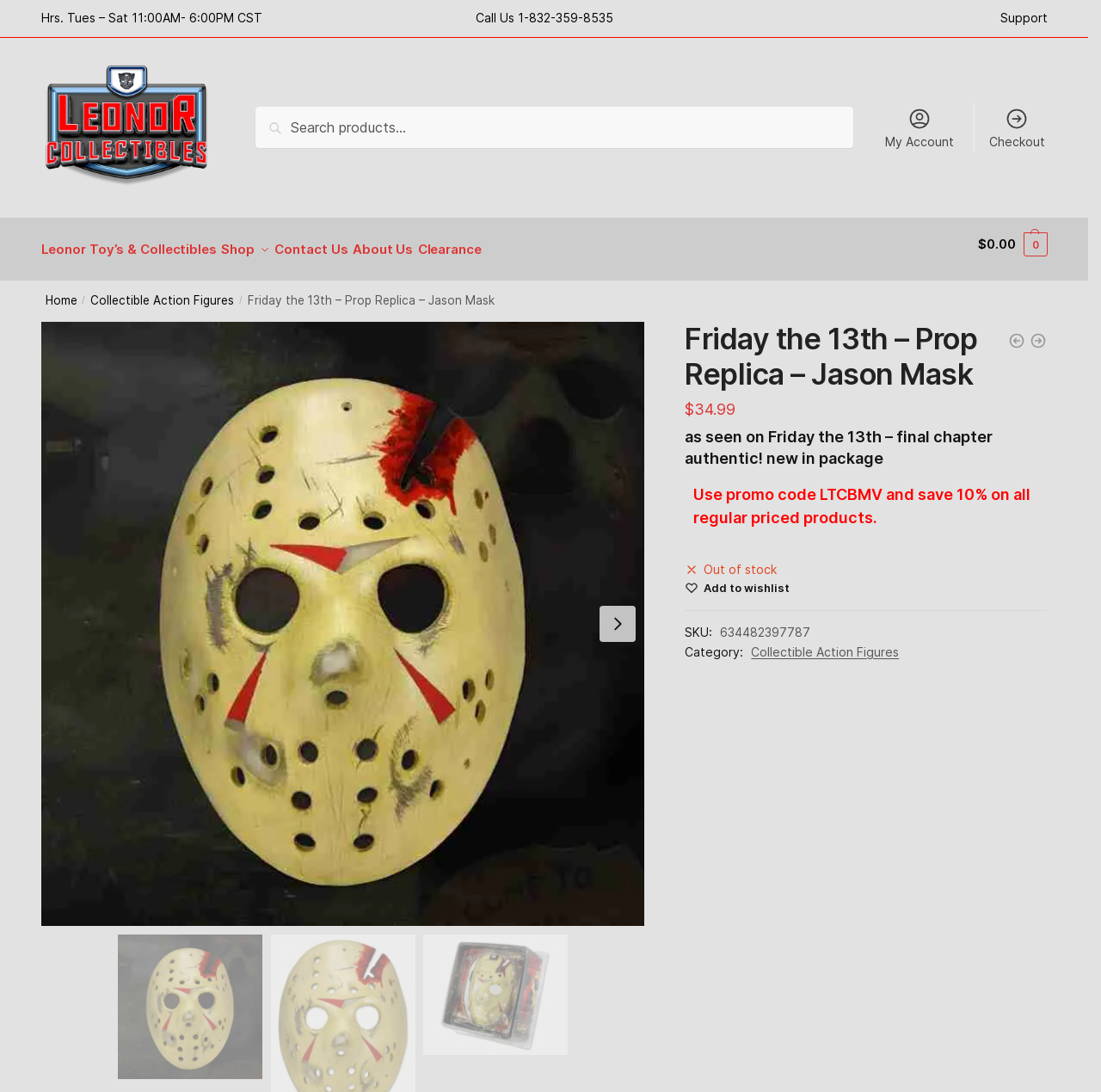Specify the bounding box coordinates of the area to click in order to follow the given instruction: "View my account."

[0.794, 0.094, 0.876, 0.139]